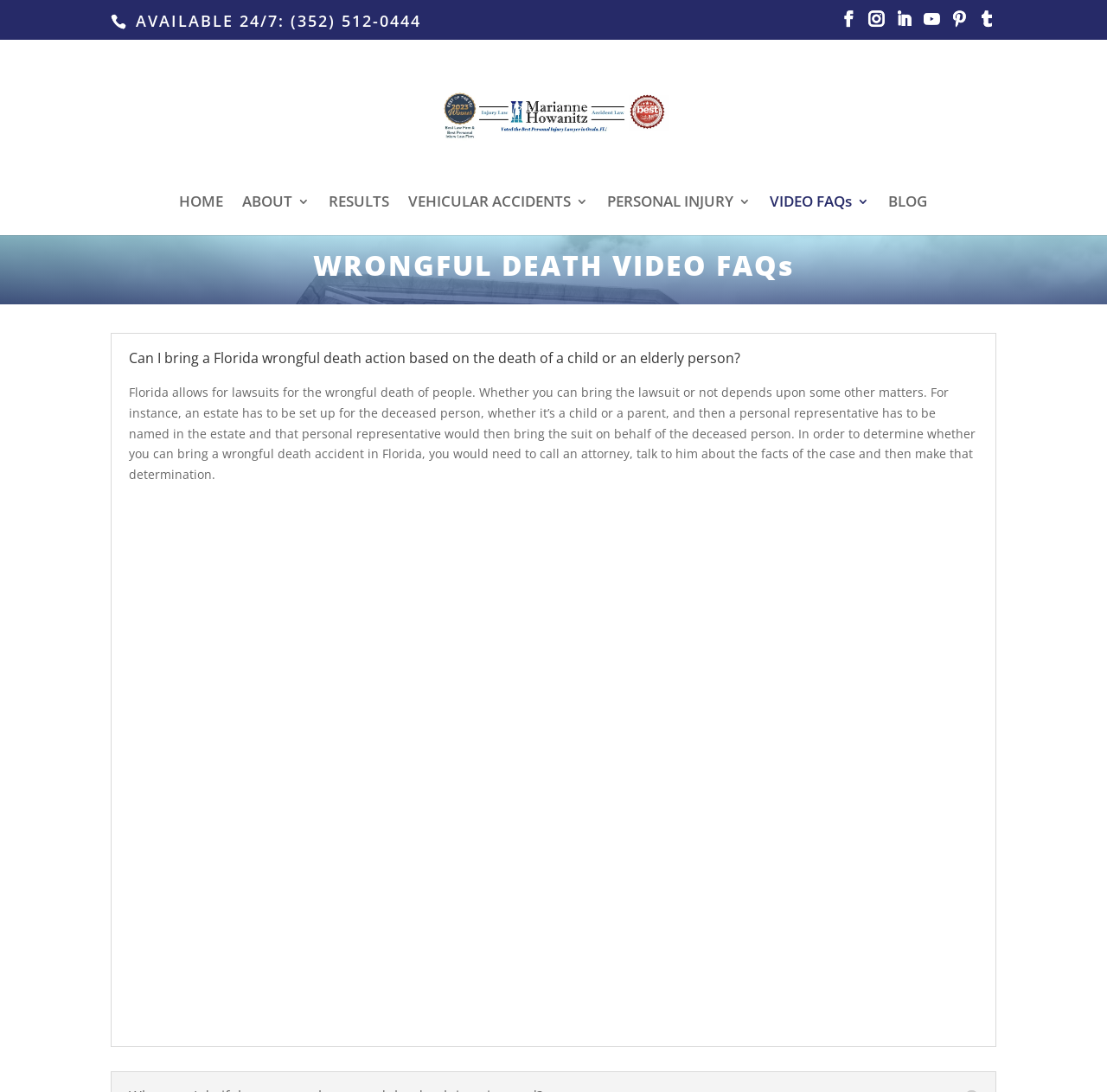Identify the bounding box coordinates necessary to click and complete the given instruction: "Visit the home page".

[0.161, 0.179, 0.201, 0.215]